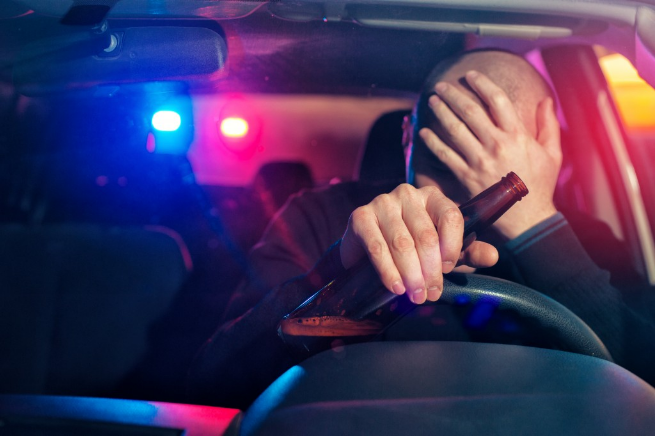What is the main issue highlighted in the image?
Look at the image and respond with a single word or a short phrase.

Drunk driving